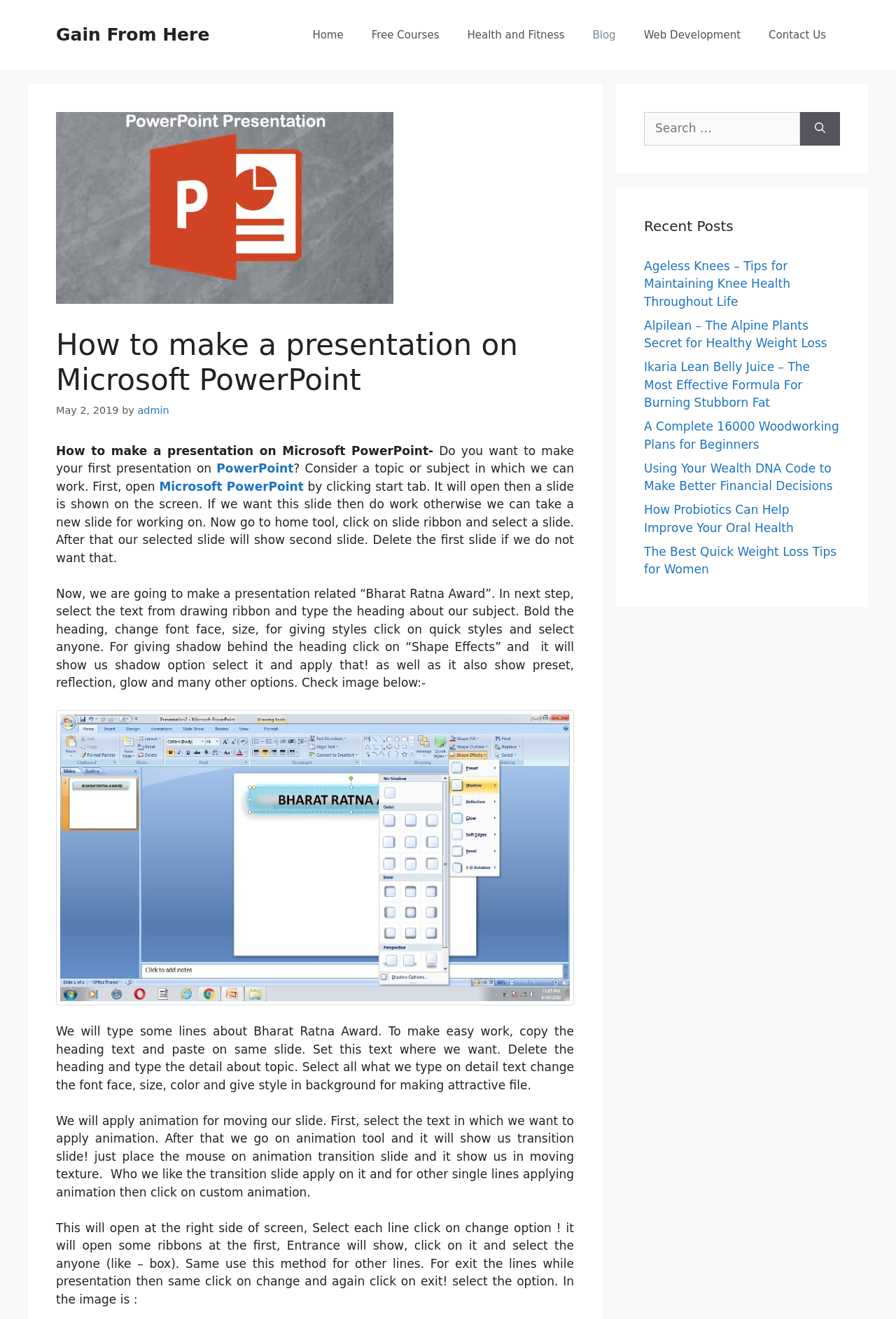Generate a comprehensive description of the webpage.

This webpage is about creating a presentation on Microsoft PowerPoint. At the top, there is a banner with a link "Gain From Here" and a navigation menu with links to "Home", "Free Courses", "Health and Fitness", "Blog", "Web Development", and "Contact Us". Below the navigation menu, there is a header with the title "How to make a presentation on Microsoft PowerPoint" and a timestamp "May 2, 2019". 

The main content of the webpage is a step-by-step guide on creating a presentation. The guide starts with selecting a topic and opening PowerPoint. It then explains how to create a new slide, delete the first slide if not needed, and select a slide from the home tool. The guide also covers how to add a heading, format the text, and add styles to the heading. 

There are two images on the page, one below the heading and another at the bottom of the page. The images are related to the guide and show how to work on PowerPoint. The guide continues to explain how to add animation to the slide, apply transitions, and exit the lines during the presentation.

On the right side of the page, there is a search box with a label "Search for:" and a button "Search". Below the search box, there is a section titled "Recent Posts" with links to several articles, including "Ageless Knees – Tips for Maintaining Knee Health Throughout Life", "Alpilean – The Alpine Plants Secret for Healthy Weight Loss", and others.